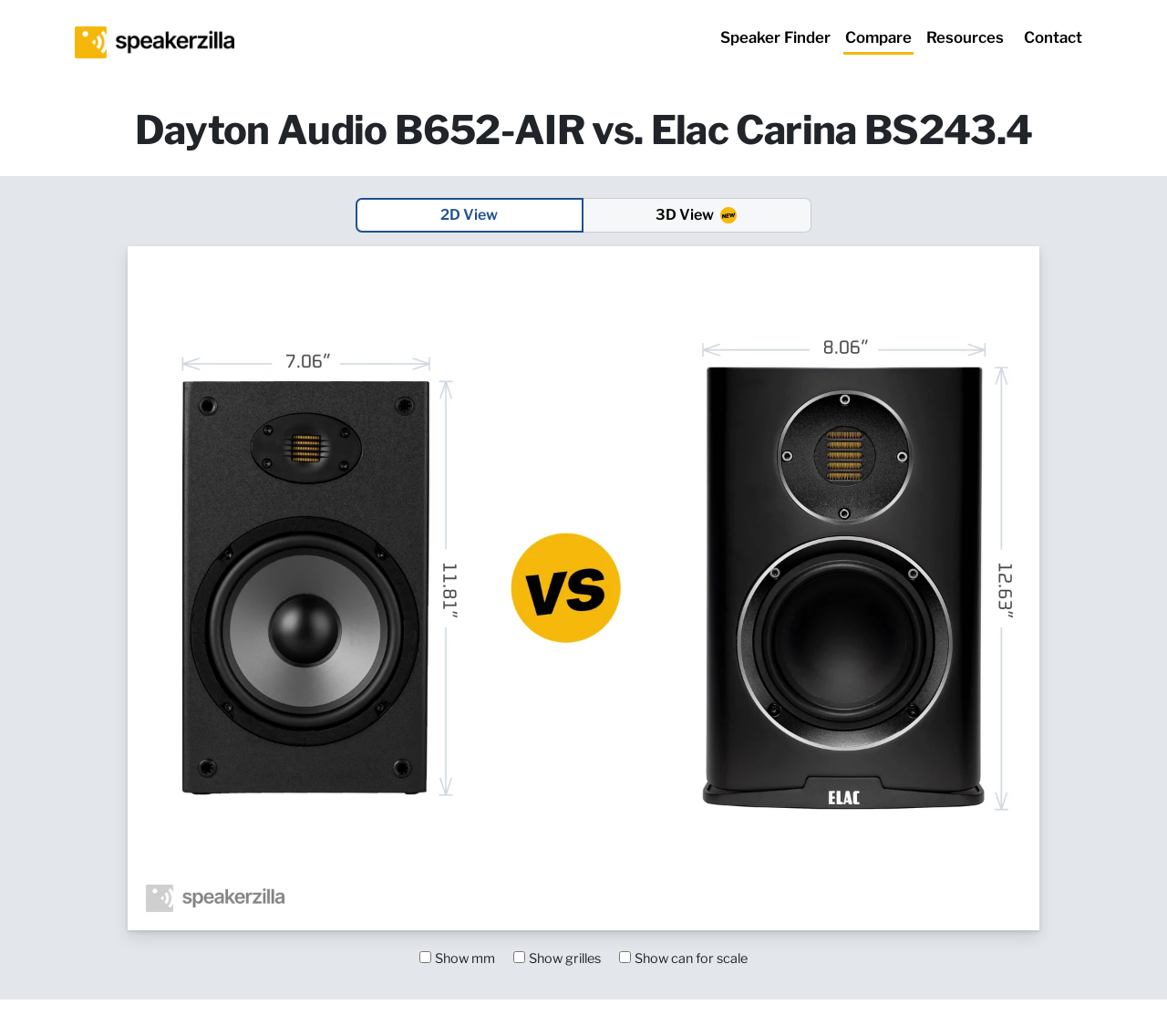What is the logo at the top-left corner?
Please provide a single word or phrase in response based on the screenshot.

SpeakerZilla Logo